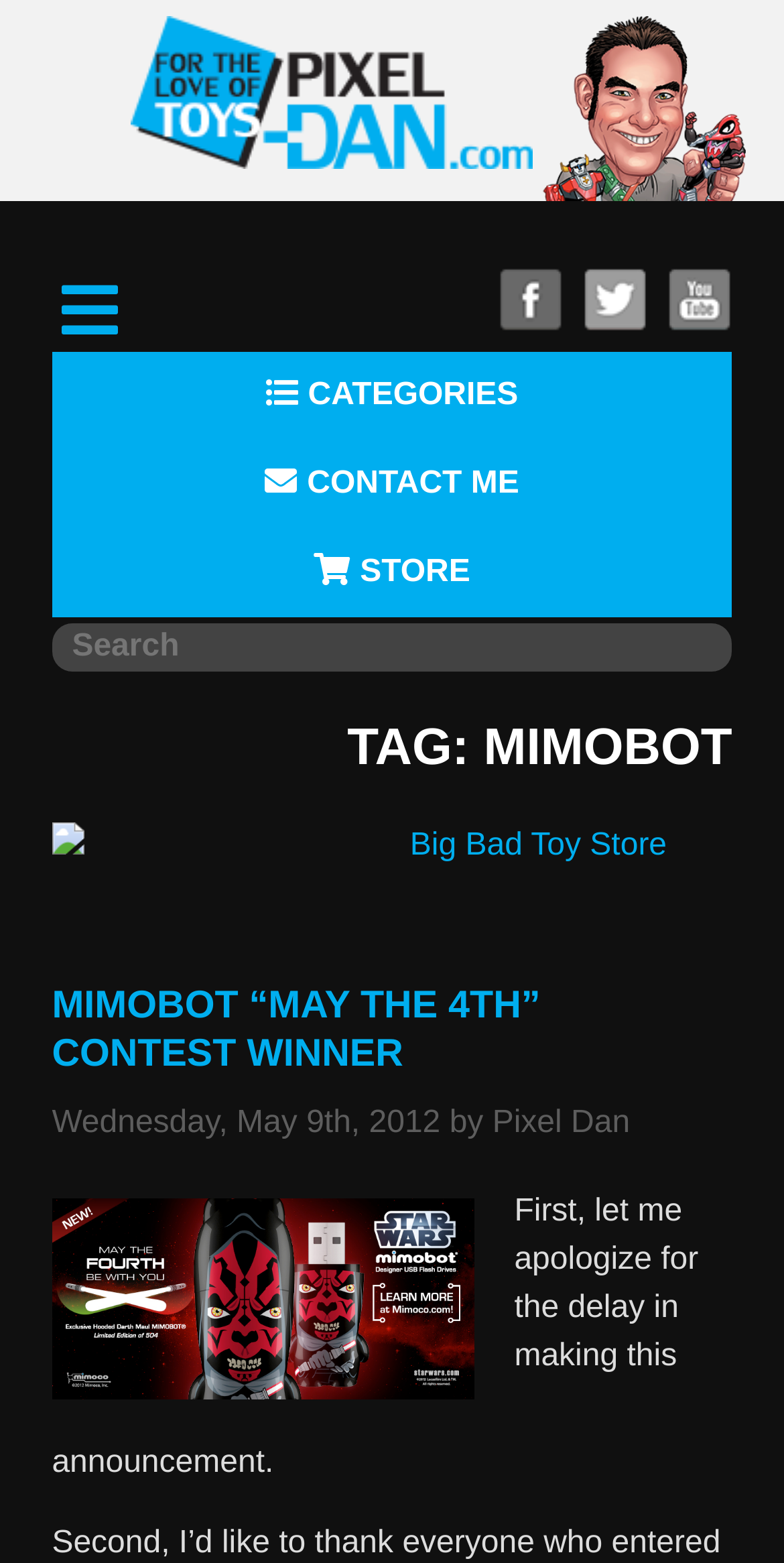Show me the bounding box coordinates of the clickable region to achieve the task as per the instruction: "read the post about MIMOBOT contest winner".

[0.066, 0.63, 0.689, 0.688]